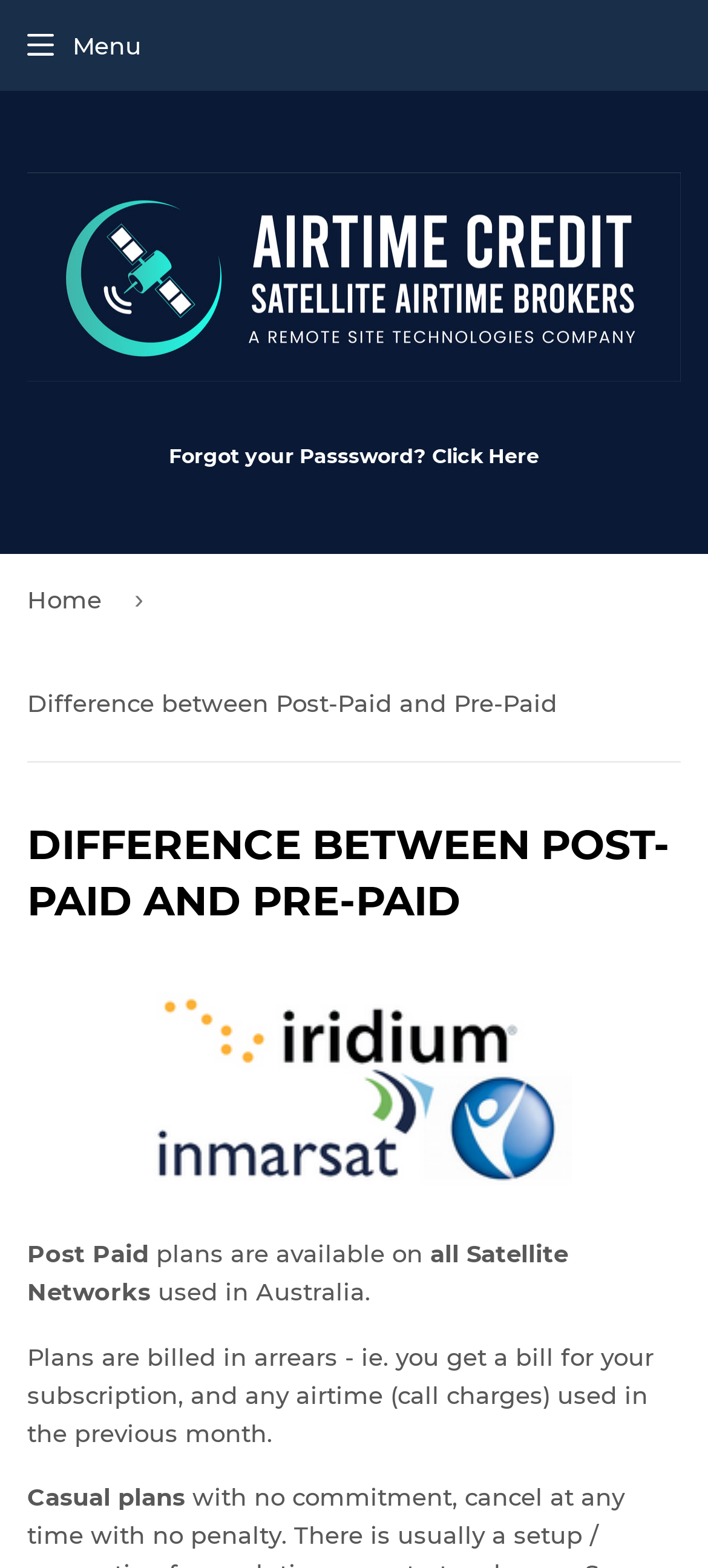Using the given element description, provide the bounding box coordinates (top-left x, top-left y, bottom-right x, bottom-right y) for the corresponding UI element in the screenshot: Forgot your Passsword? Click Here

[0.238, 0.281, 0.762, 0.302]